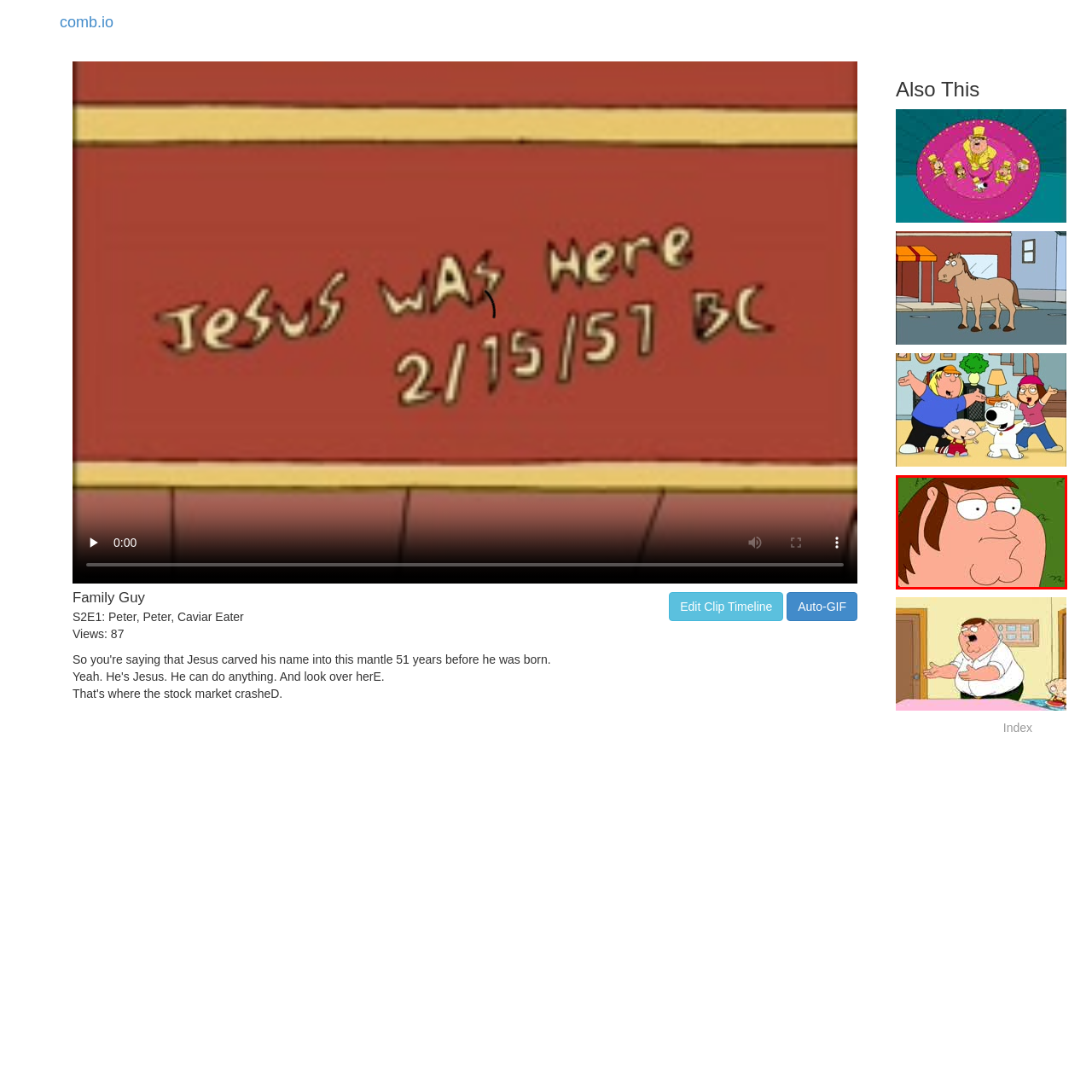Examine the contents within the red bounding box and respond with a single word or phrase: What is the shape of Peter's face?

Round